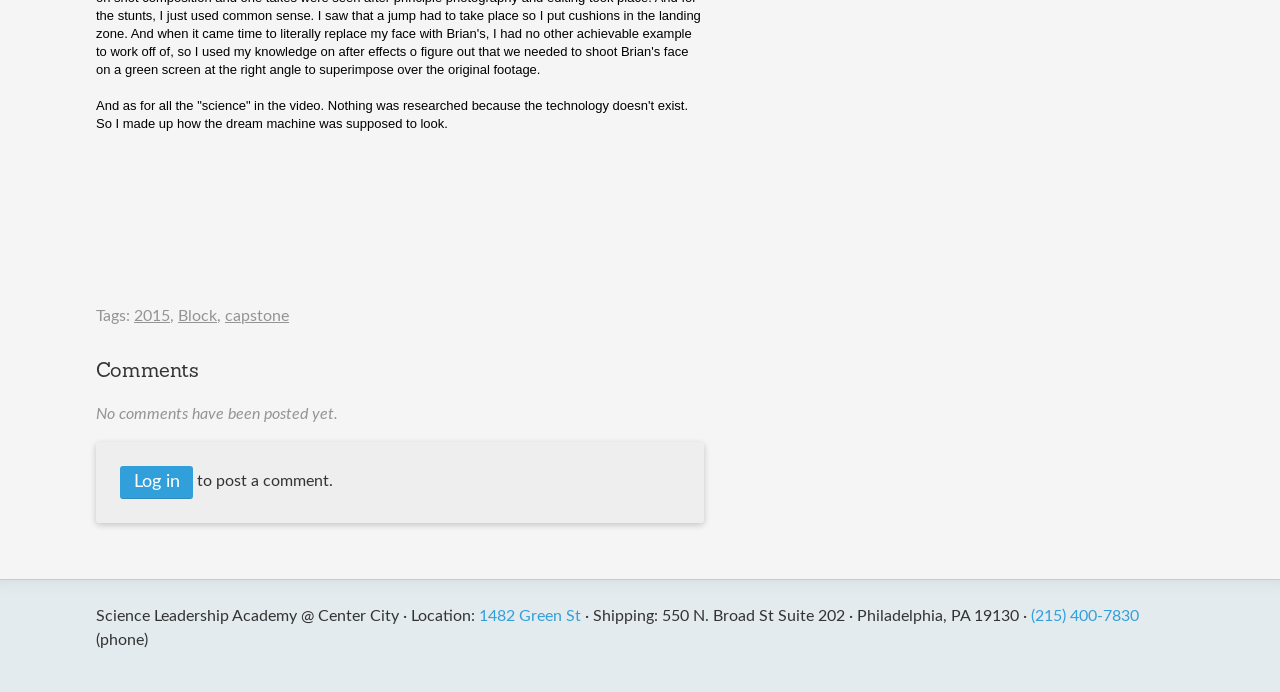Please provide a detailed answer to the question below based on the screenshot: 
How many comments are there on this page?

I found the text 'No comments have been posted yet.' which indicates that there are no comments on this page.